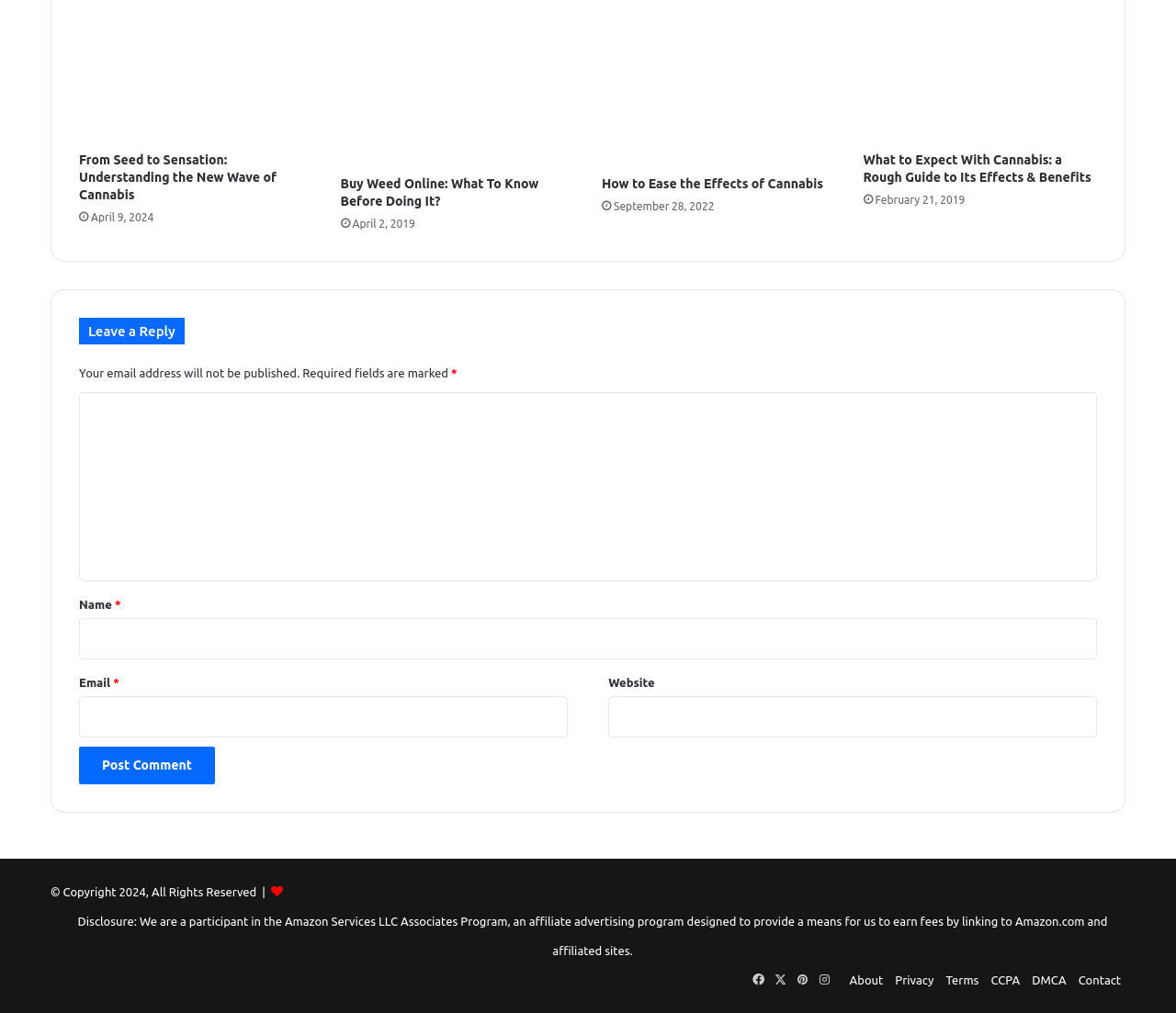Provide a brief response to the question below using a single word or phrase: 
What is the date of the latest article?

April 9, 2024